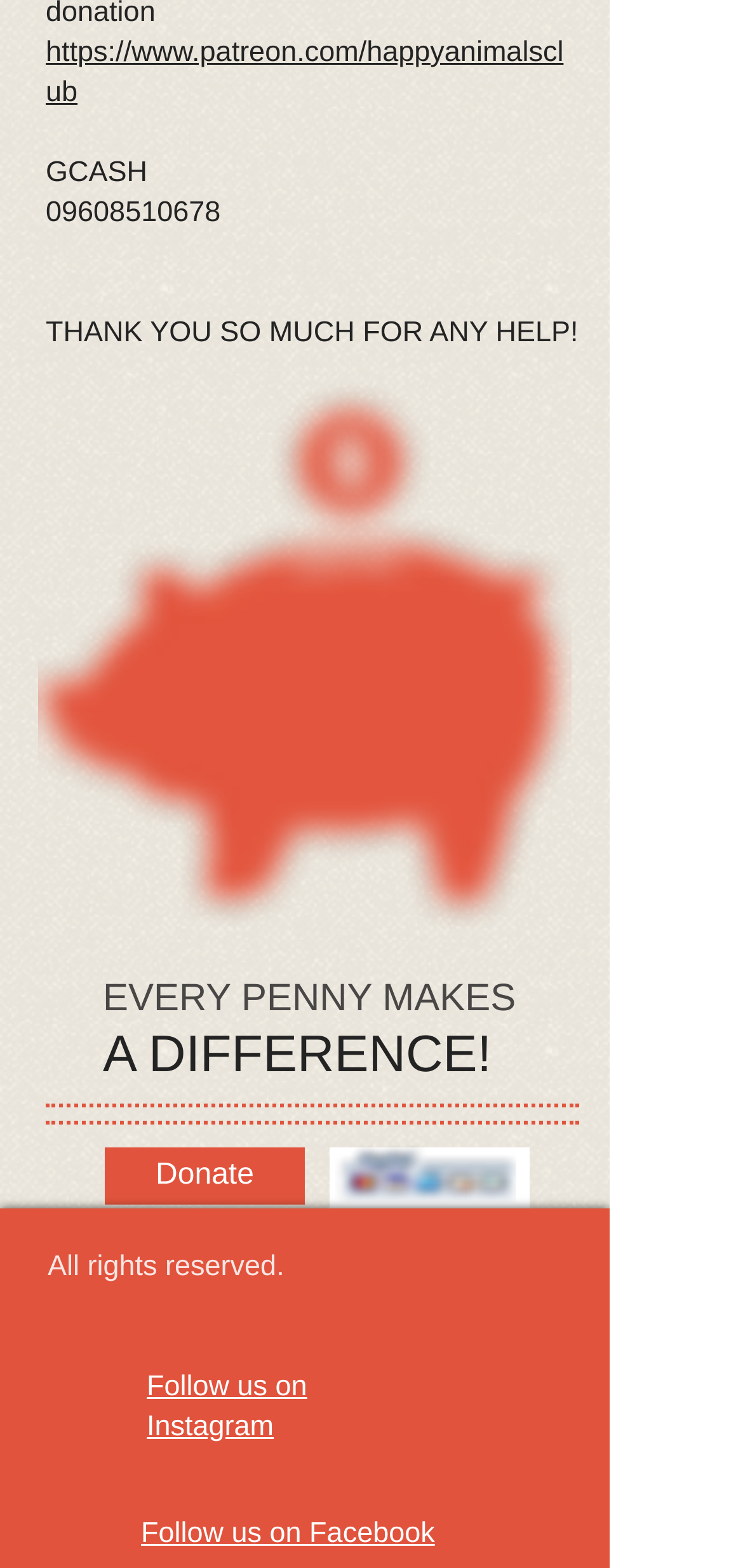What is the purpose of the webpage?
Refer to the screenshot and deliver a thorough answer to the question presented.

I deduced this from the presence of a 'Donate' link and the text 'EVERY PENNY MAKES A DIFFERENCE!' which implies that the webpage is seeking financial contributions.